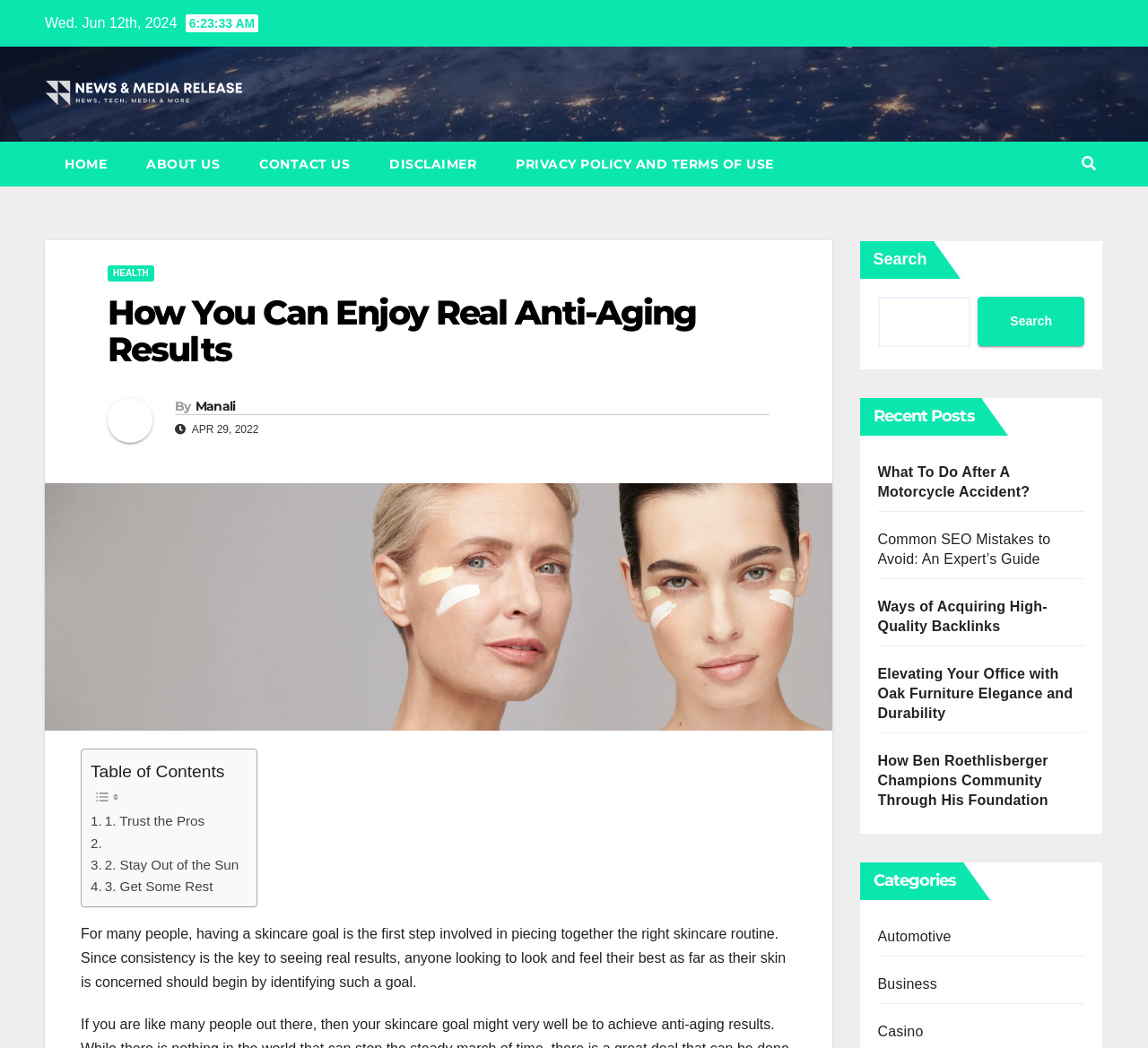Determine the bounding box coordinates for the area that should be clicked to carry out the following instruction: "View the 'Recent Posts'".

[0.749, 0.379, 0.855, 0.415]